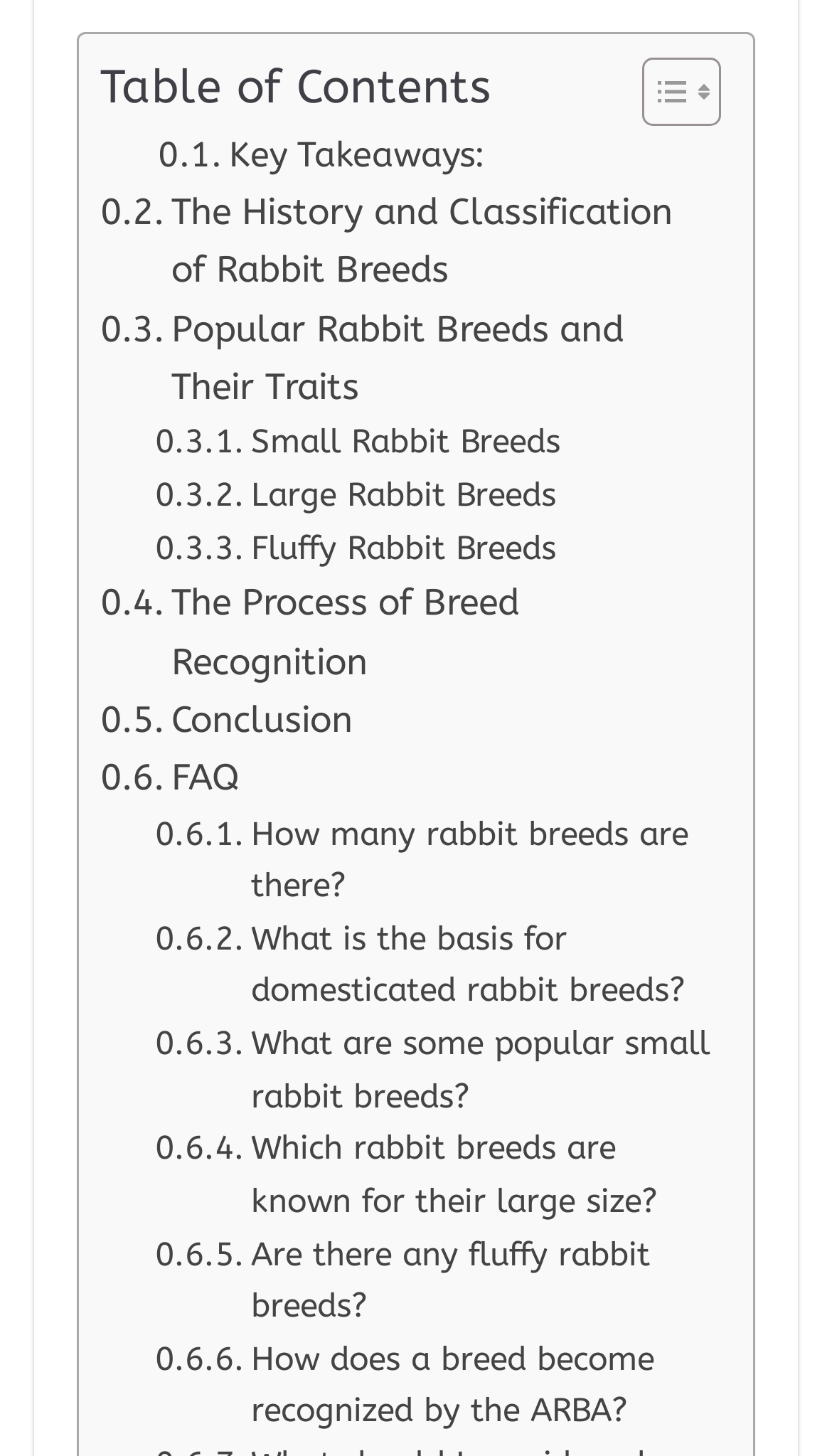What is the main topic of this webpage?
Please provide a single word or phrase as your answer based on the image.

Rabbit Breeds